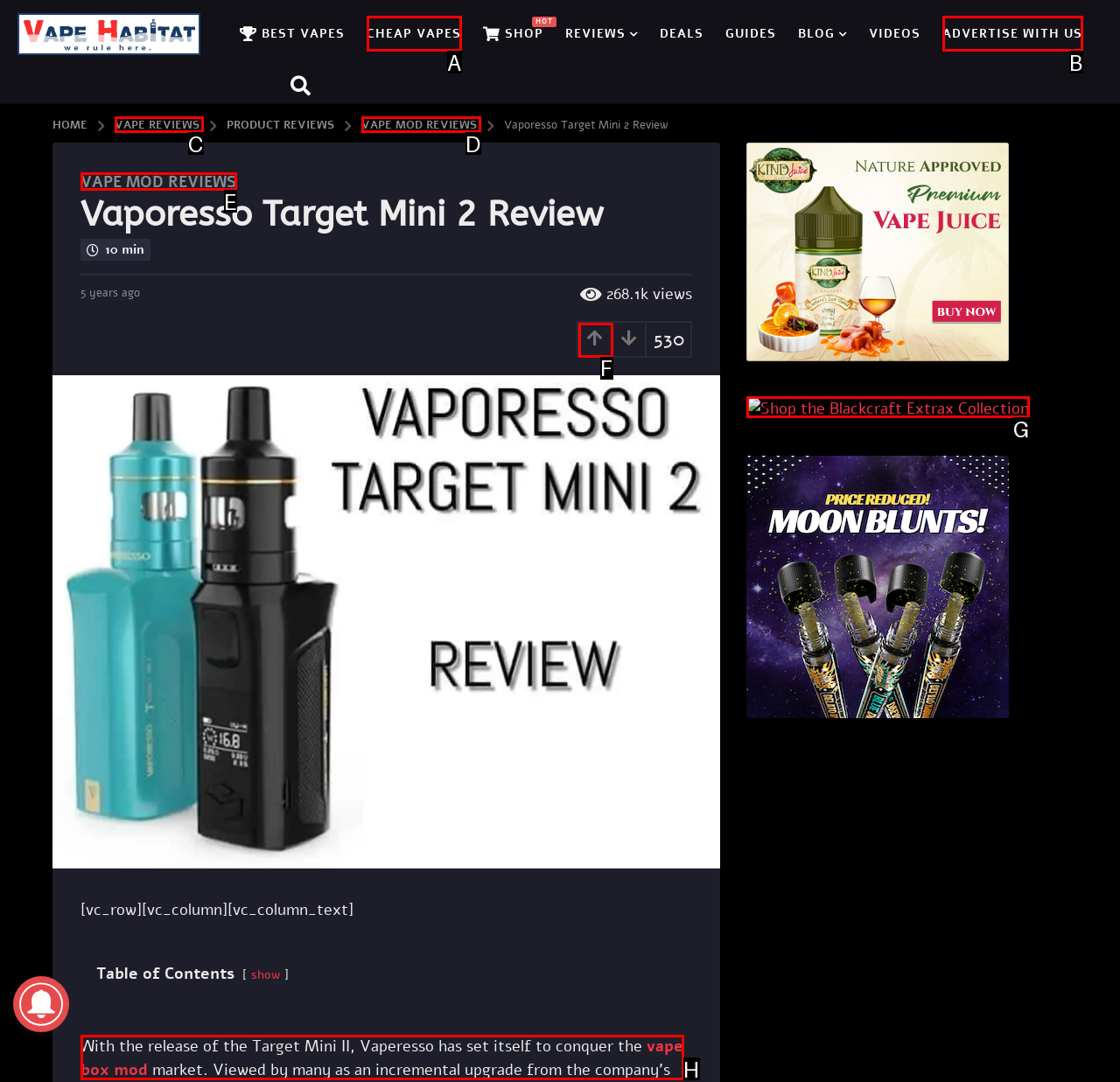With the description: Advertise With Us, find the option that corresponds most closely and answer with its letter directly.

B